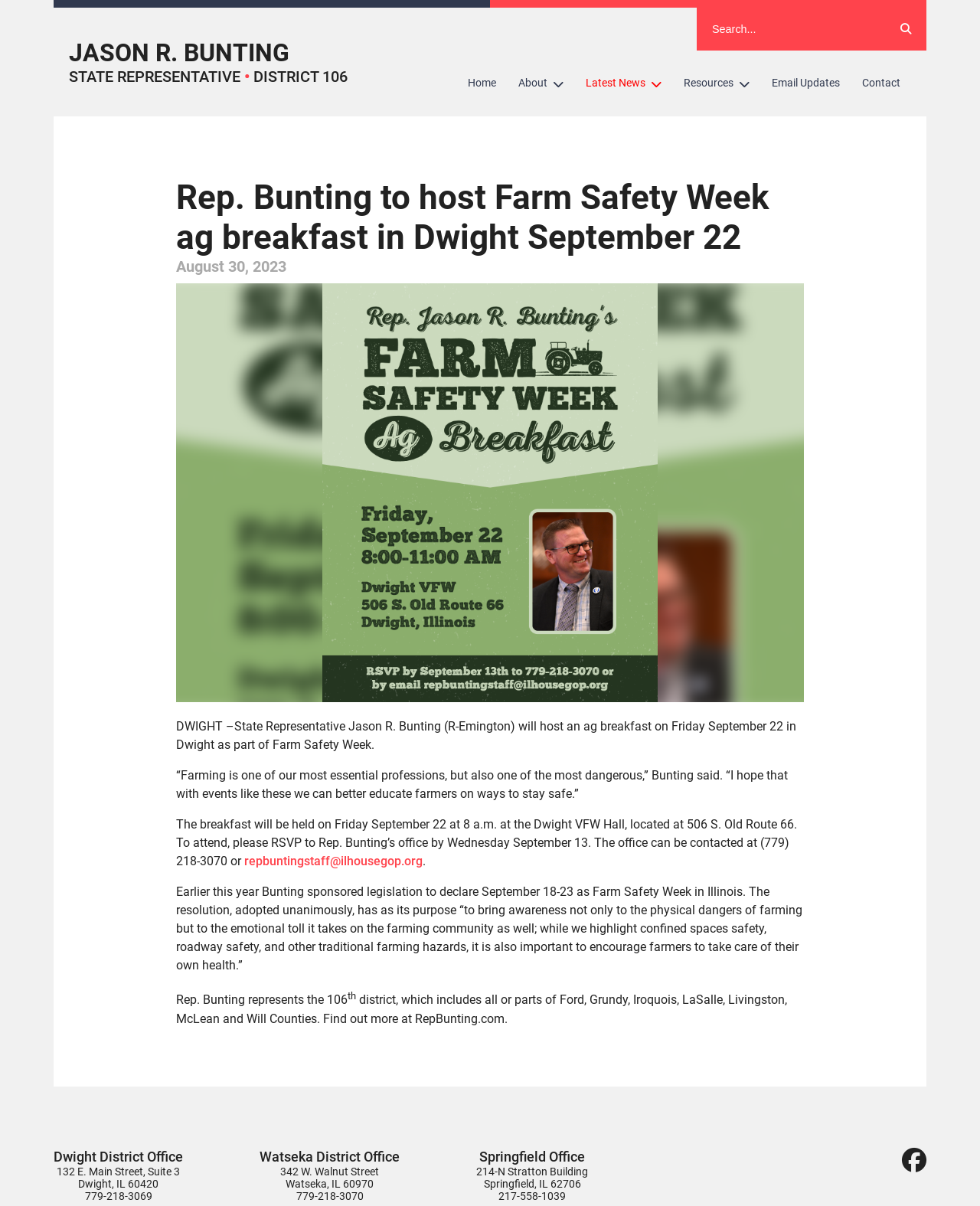Determine the bounding box coordinates of the element that should be clicked to execute the following command: "Contact Rep. Bunting".

[0.868, 0.055, 0.93, 0.084]